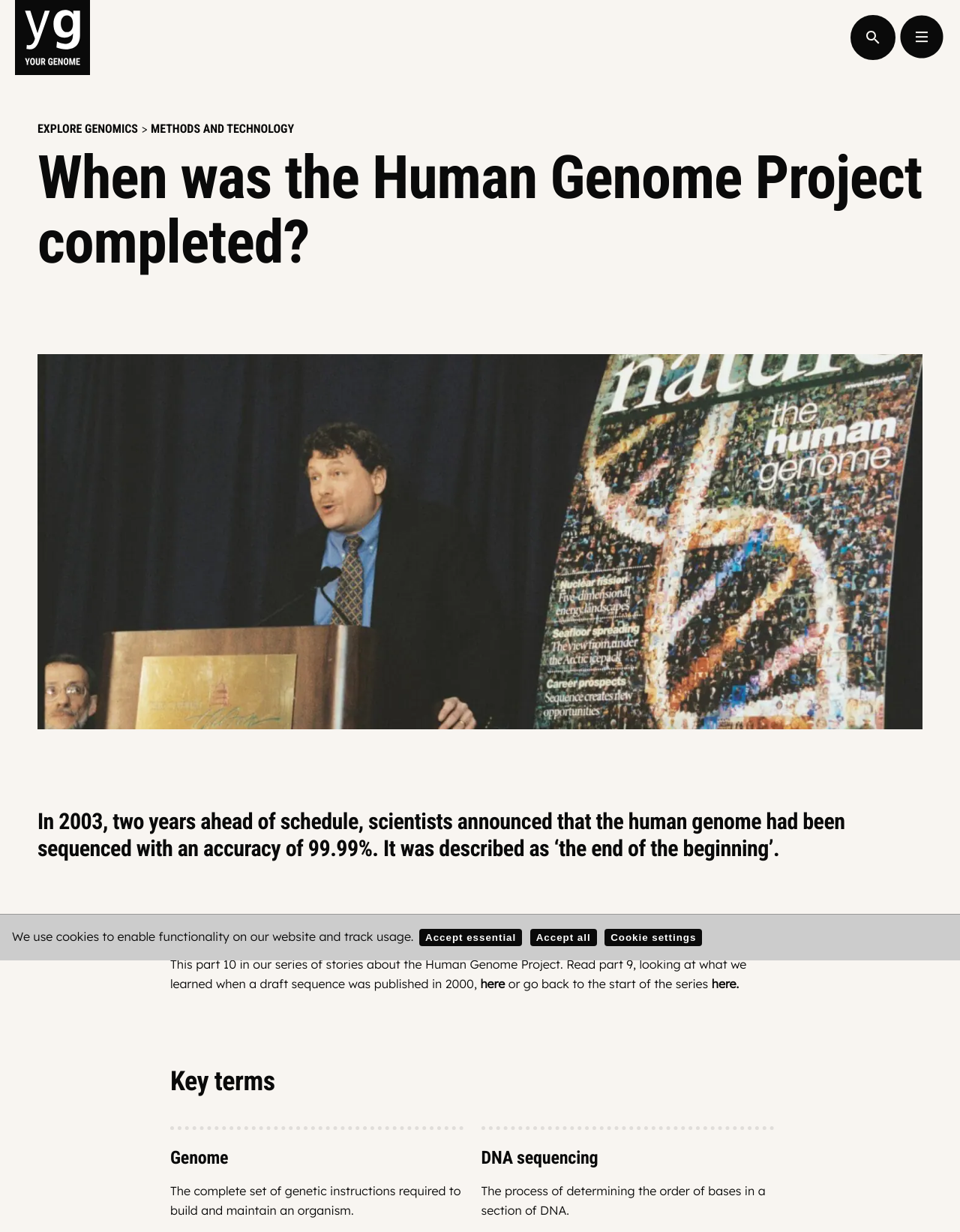From the image, can you give a detailed response to the question below:
What is the accuracy of the human genome sequencing?

The answer can be found in the paragraph that starts with 'In 2003, two years ahead of schedule, scientists announced that the human genome had been sequenced with an accuracy of 99.99%.'